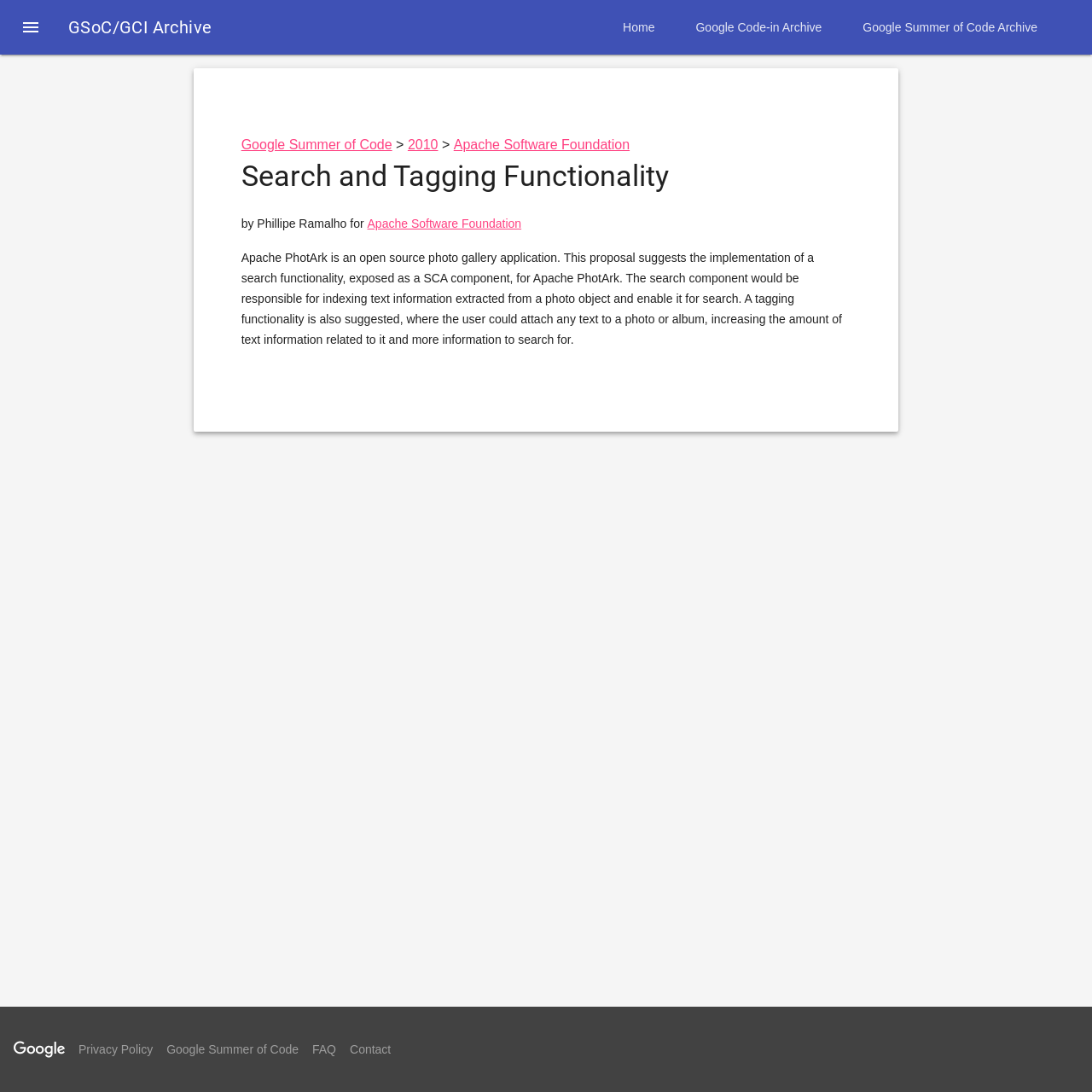Please identify the bounding box coordinates of the area that needs to be clicked to fulfill the following instruction: "Click the Google Code-in Archive link."

[0.618, 0.0, 0.771, 0.05]